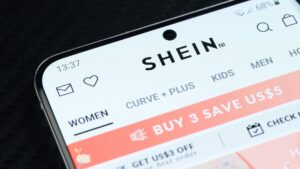What is the discount offer displayed in the promotional banner?
Please craft a detailed and exhaustive response to the question.

The vibrant promotional banner highlights an offer stating 'BUY 3 SAVE US$5', which is a discount offer to encourage users to make purchases.